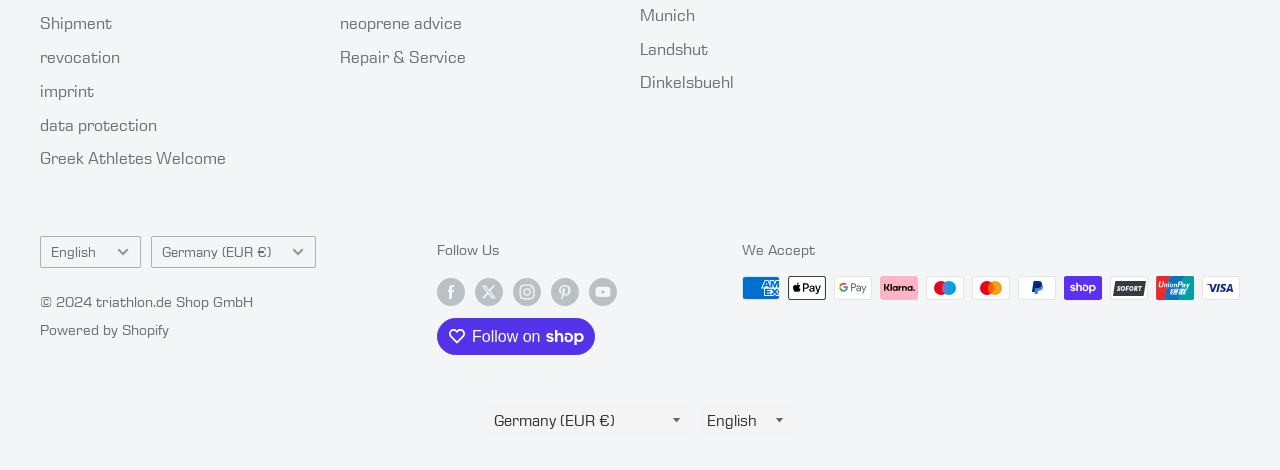Locate the bounding box of the UI element with the following description: "Germany (EUR €)".

[0.118, 0.502, 0.247, 0.571]